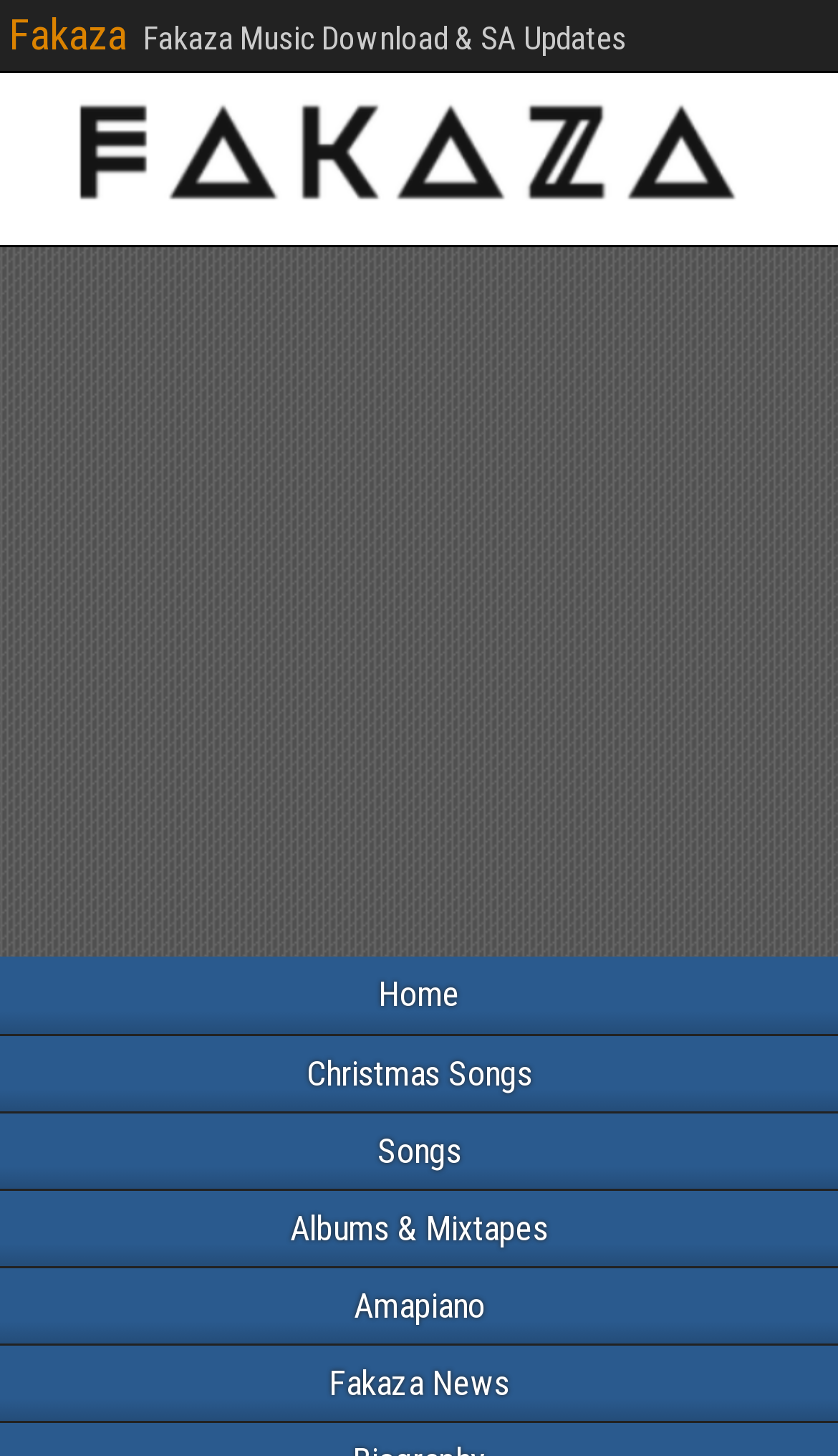Answer the question briefly using a single word or phrase: 
What is the layout of the website's navigation links?

Horizontal